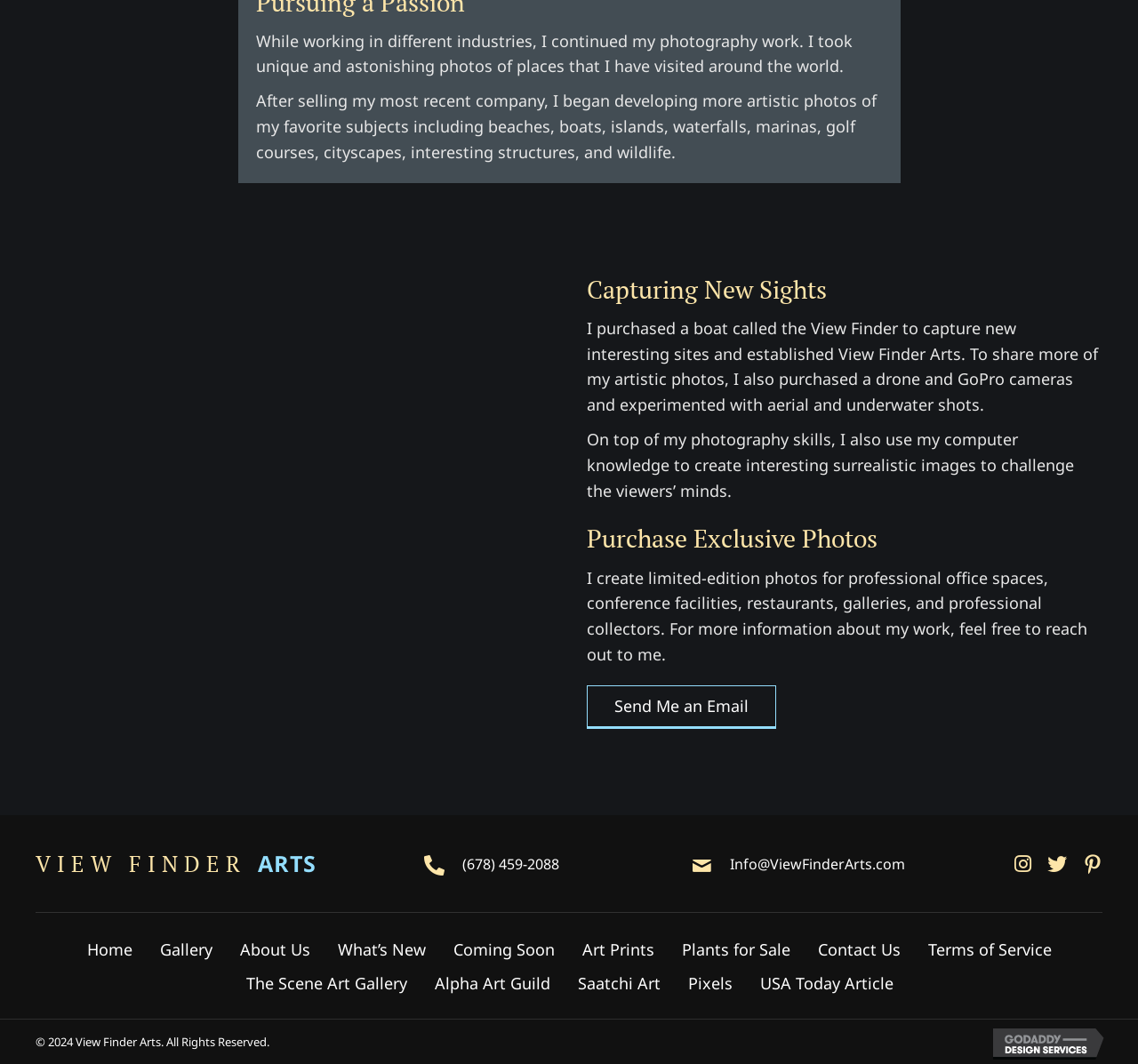Locate the bounding box coordinates of the element's region that should be clicked to carry out the following instruction: "Click the 'Send Me an Email' button". The coordinates need to be four float numbers between 0 and 1, i.e., [left, top, right, bottom].

[0.516, 0.644, 0.682, 0.685]